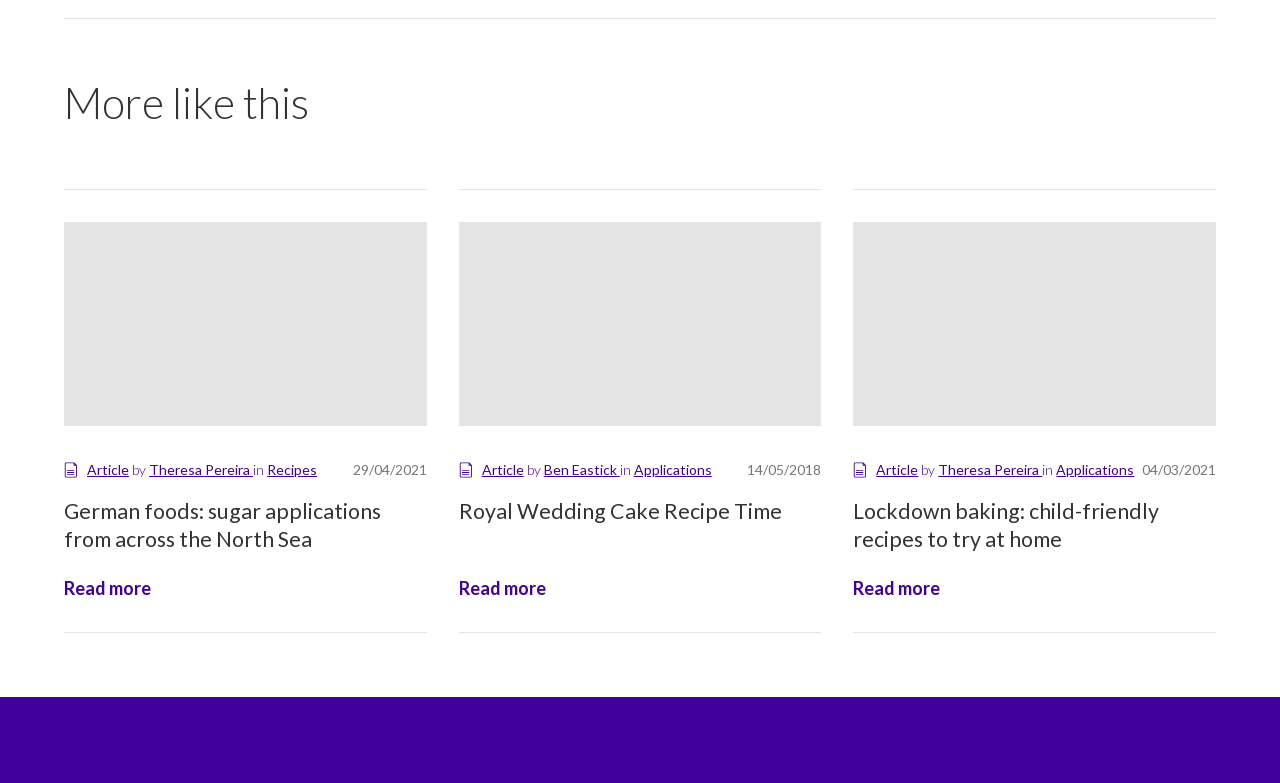Given the element description "Read more" in the screenshot, predict the bounding box coordinates of that UI element.

[0.667, 0.738, 0.735, 0.766]